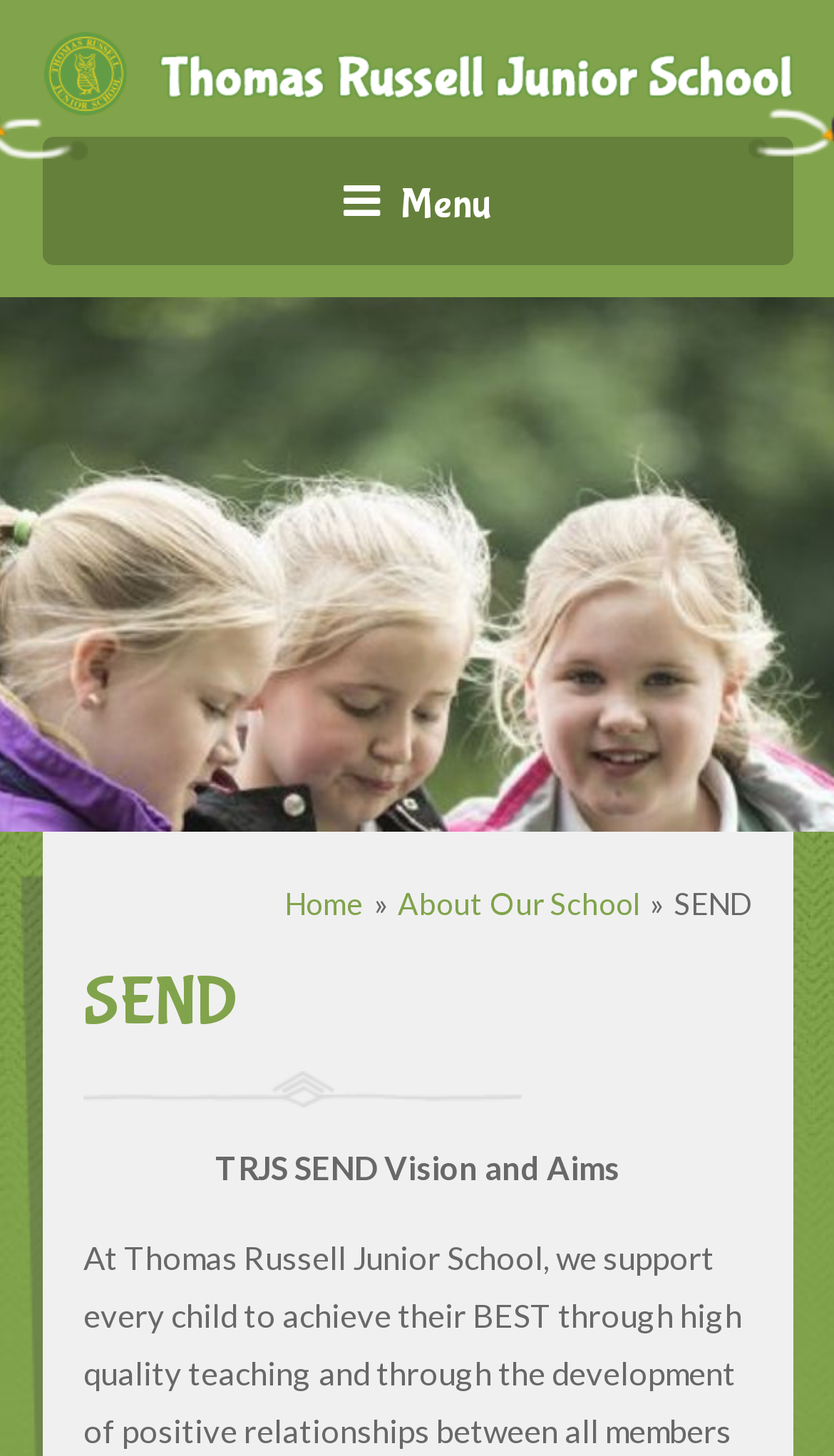How many navigation links are there?
Based on the image content, provide your answer in one word or a short phrase.

3